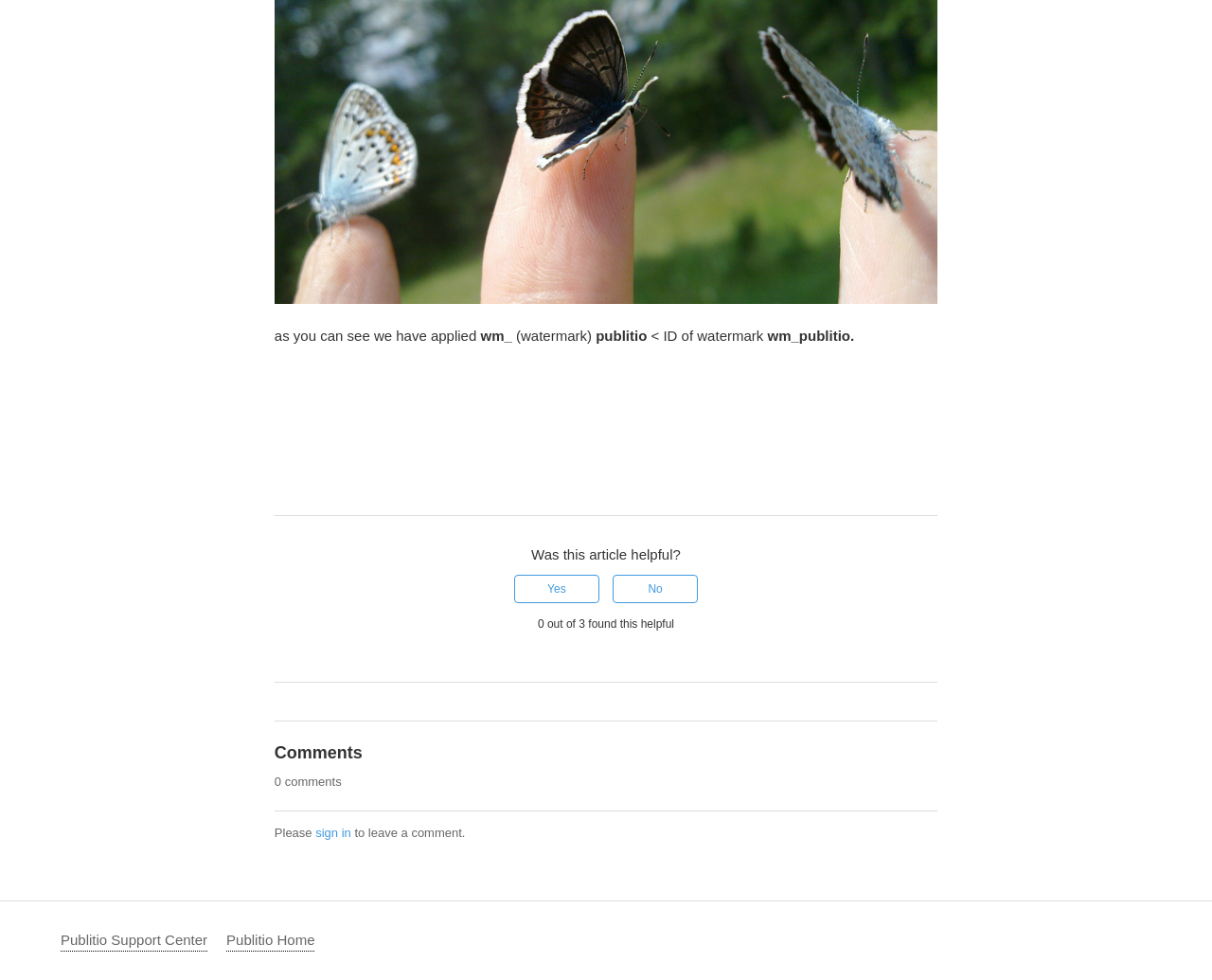What is the name of the watermark?
Look at the image and respond with a one-word or short phrase answer.

wm_publitio